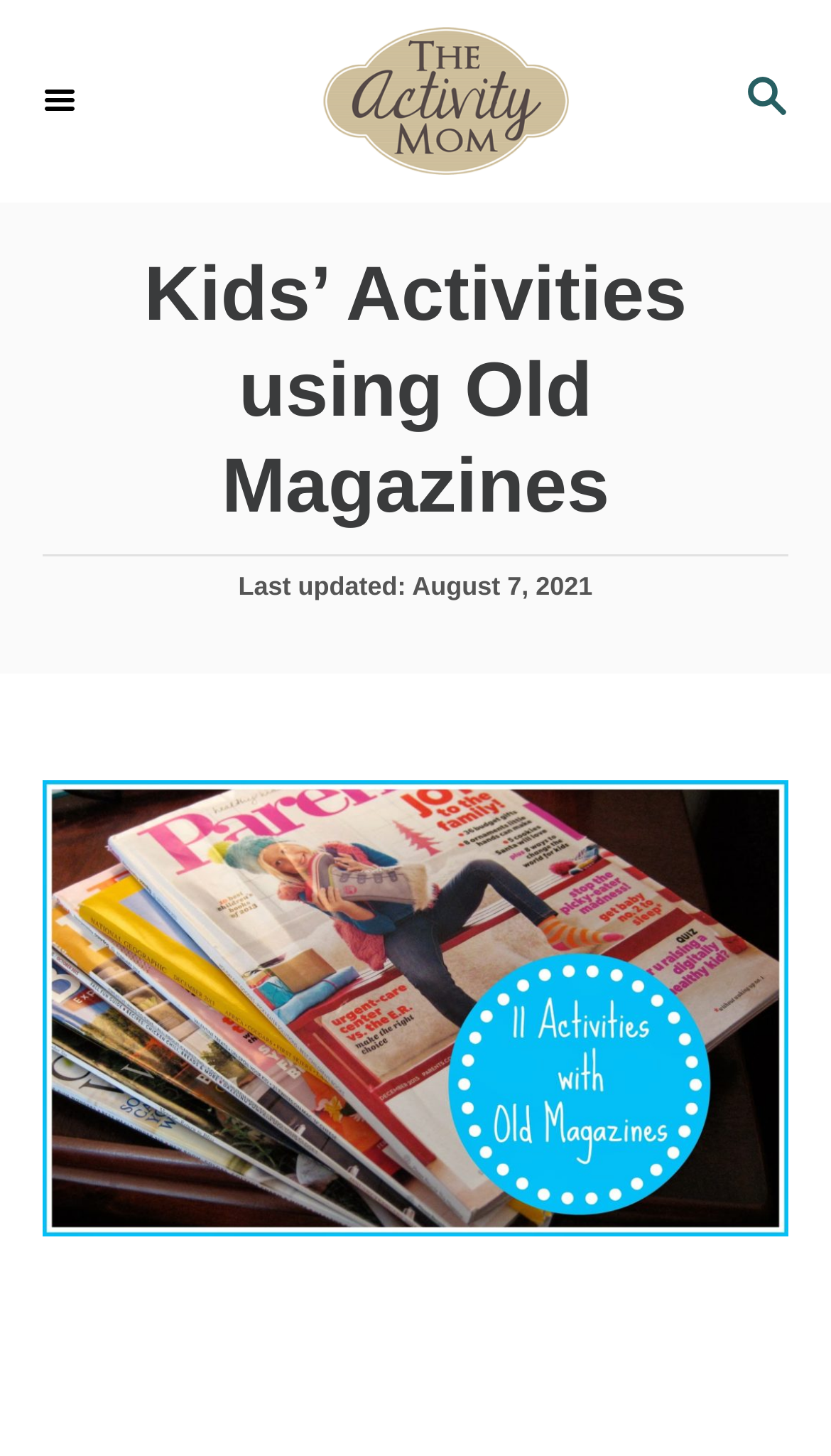Please find and give the text of the main heading on the webpage.

Kids’ Activities using Old Magazines